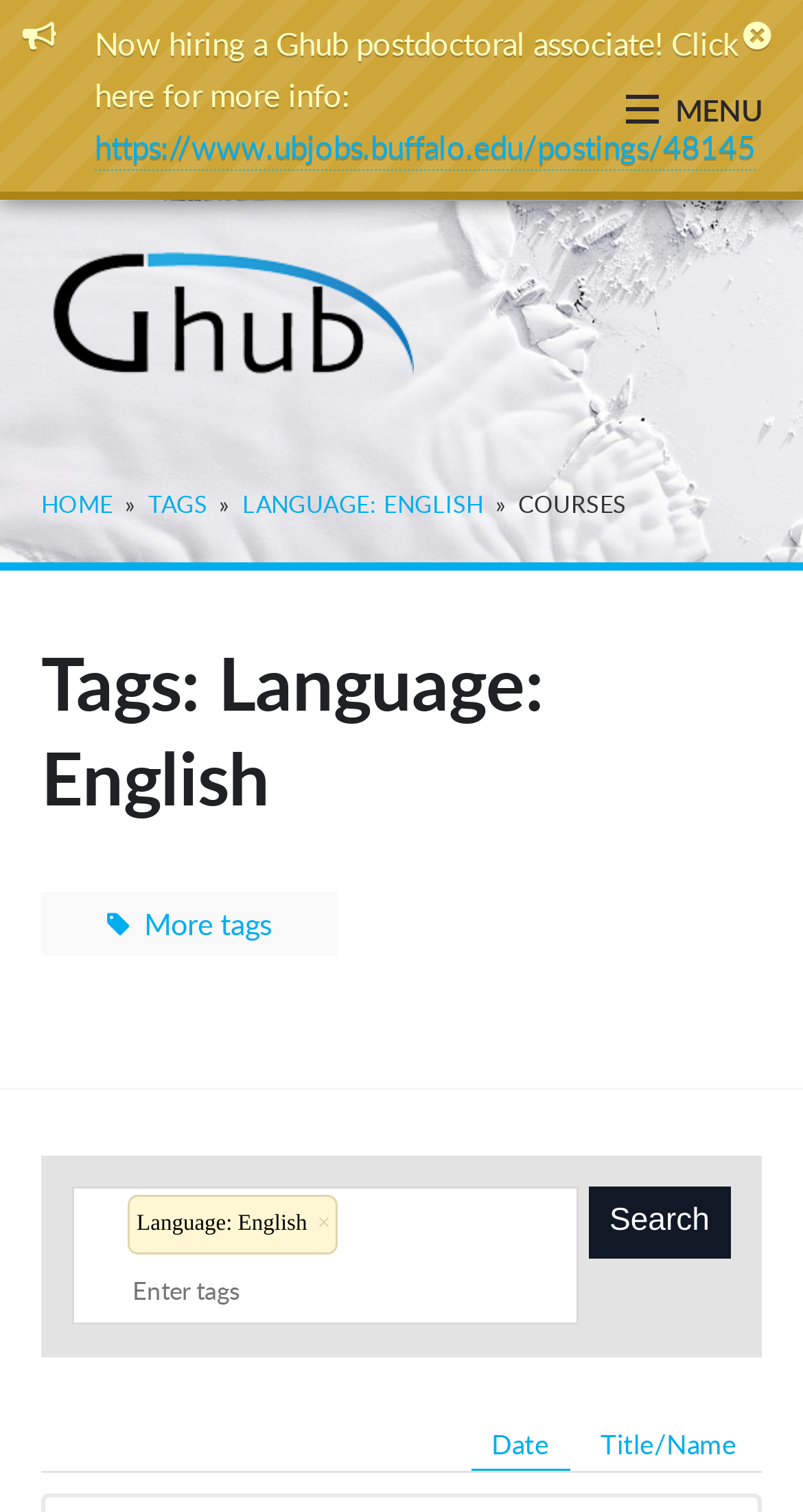What is the job title of the hiring post?
Look at the image and construct a detailed response to the question.

The job title can be found in the first static text element on the webpage, which says 'Now hiring a Ghub postdoctoral associate! Click here for more info:'